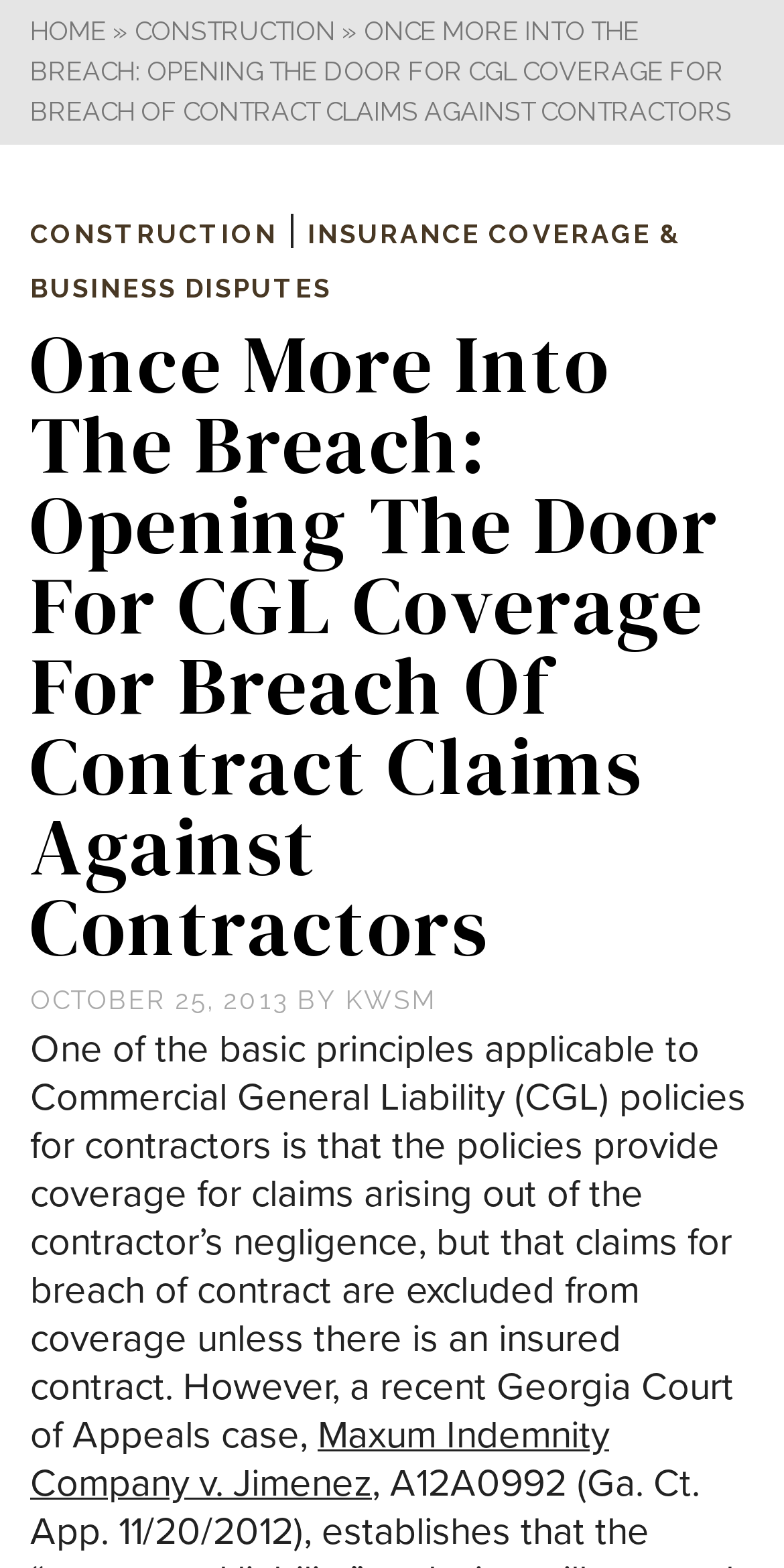Provide the text content of the webpage's main heading.

Once More Into The Breach: Opening The Door For CGL Coverage For Breach Of Contract Claims Against Contractors